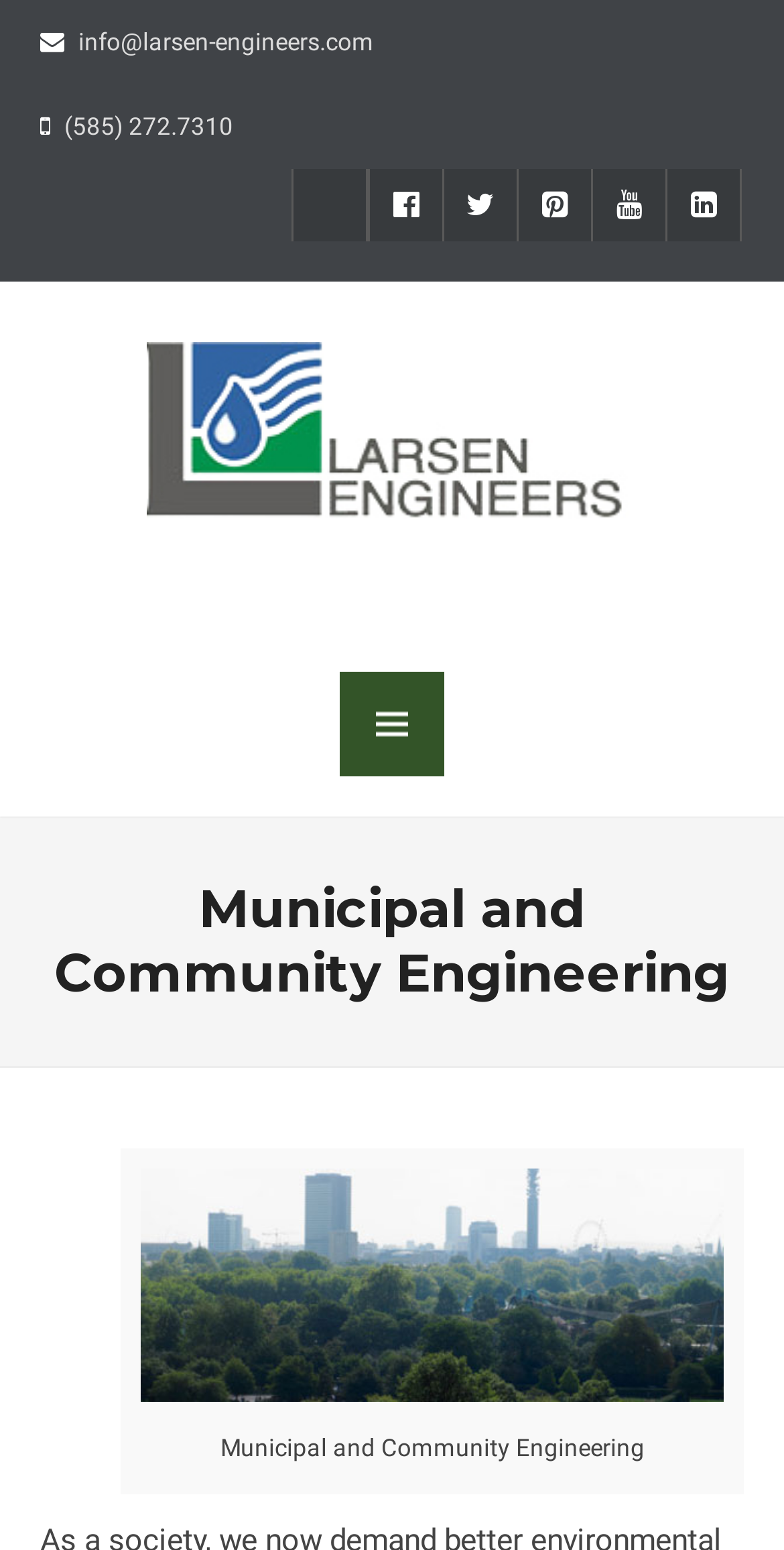Using the description "MENU", predict the bounding box of the relevant HTML element.

[0.433, 0.433, 0.567, 0.501]